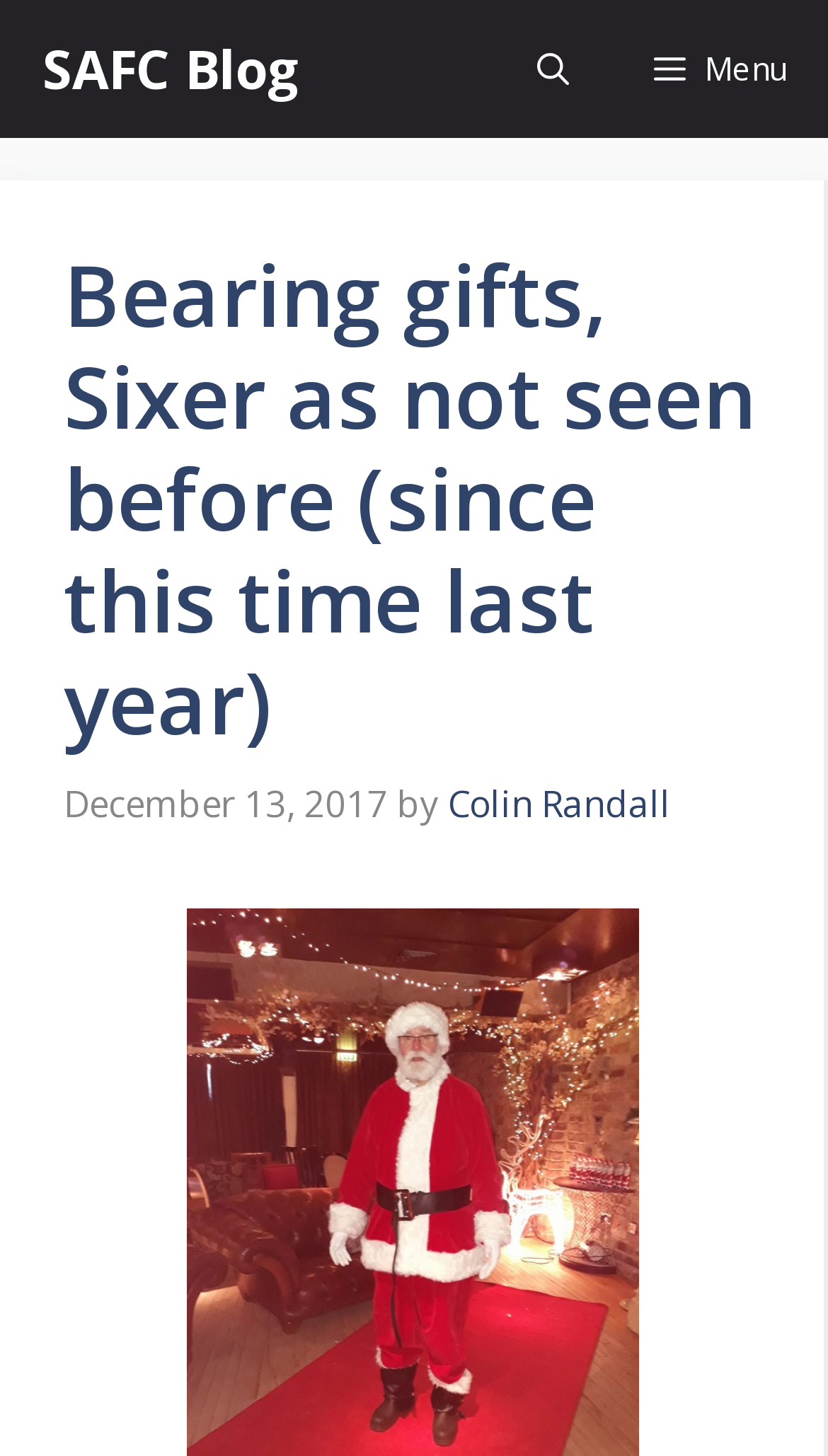Analyze the image and give a detailed response to the question:
What is the purpose of the button at the top right corner?

The button at the top right corner is labeled as 'Menu', which suggests that it is used to open a menu or navigation options.